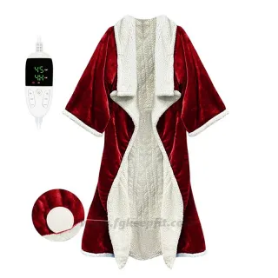Please answer the following question using a single word or phrase: 
What feature allows users to set specified heating times?

Smart electric blanket controller